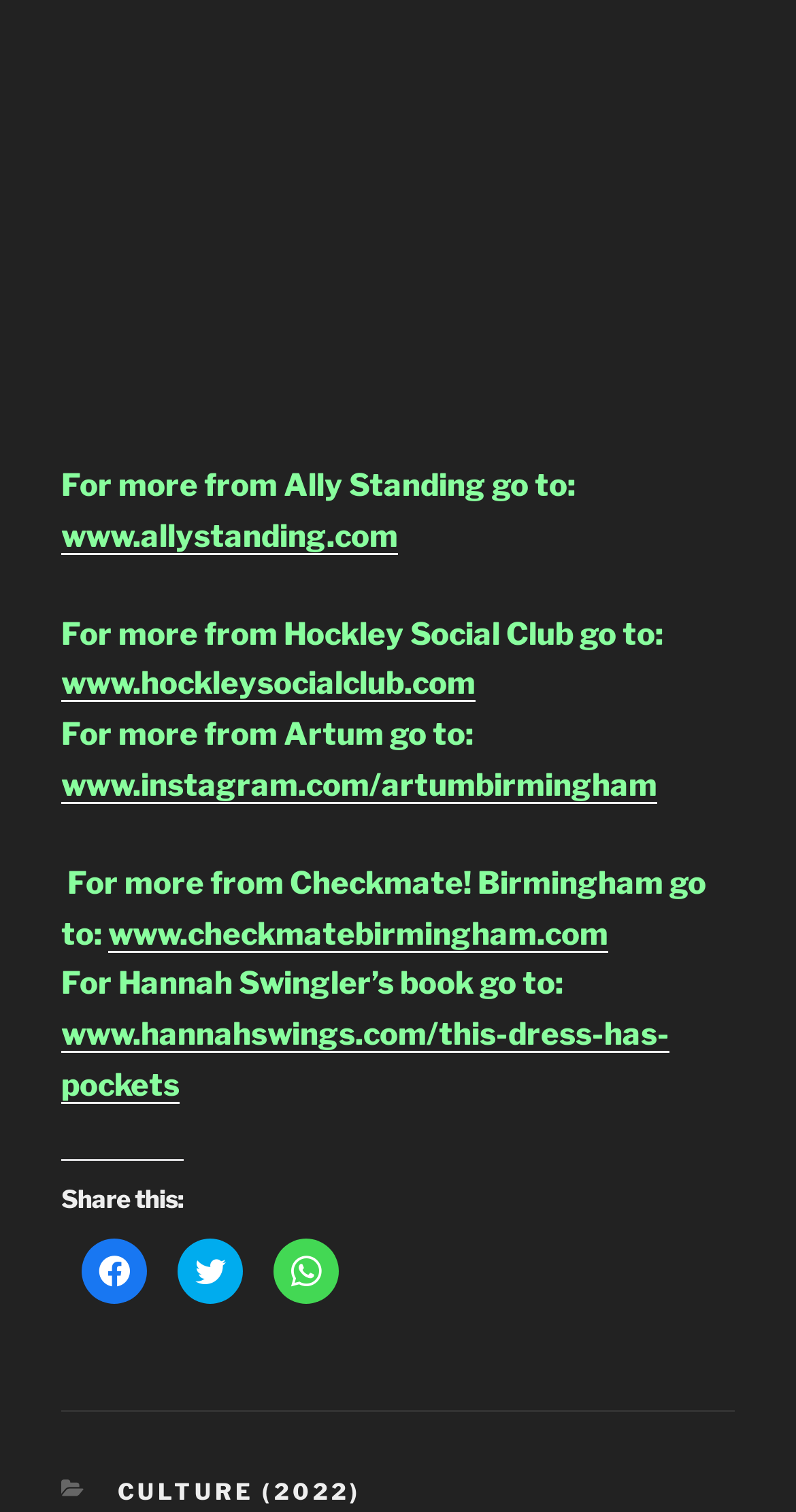Carefully examine the image and provide an in-depth answer to the question: How many social media platforms are available for sharing?

I counted the number of link elements with social media icons and text starting with 'Click to share on' and found three platforms: Facebook, Twitter, and WhatsApp.